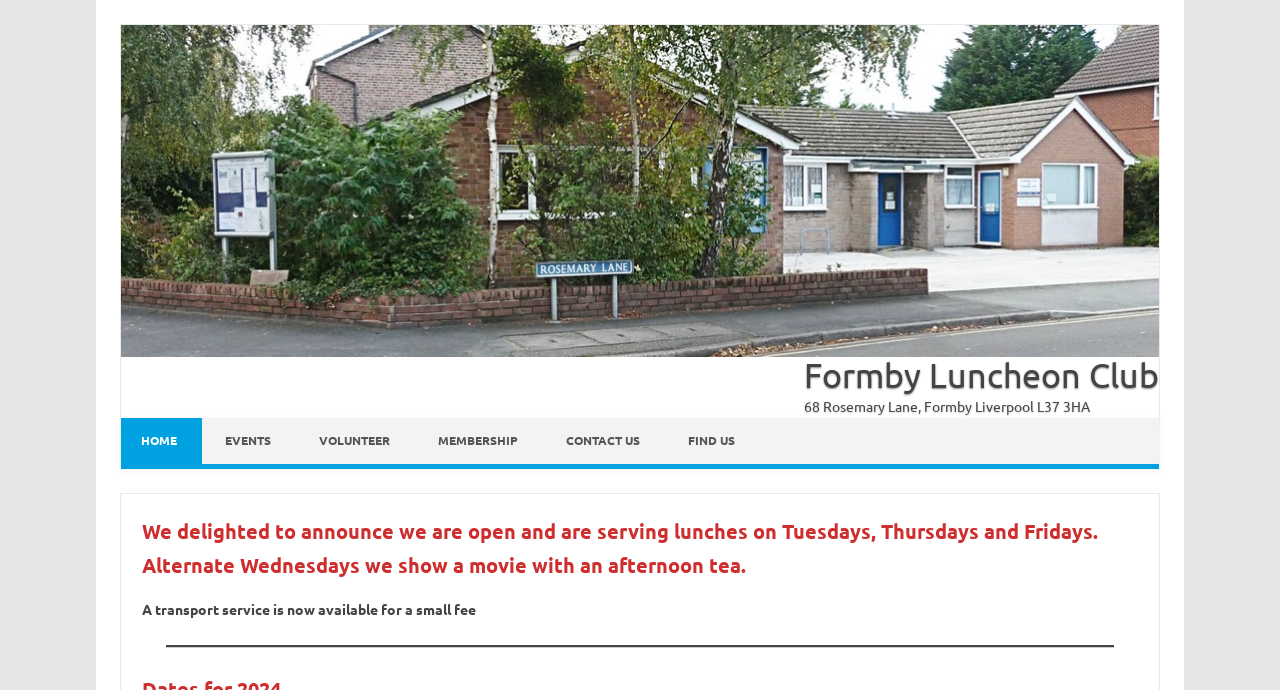Please give a succinct answer using a single word or phrase:
What is the purpose of the 'Skip to content' link?

To skip to the main content